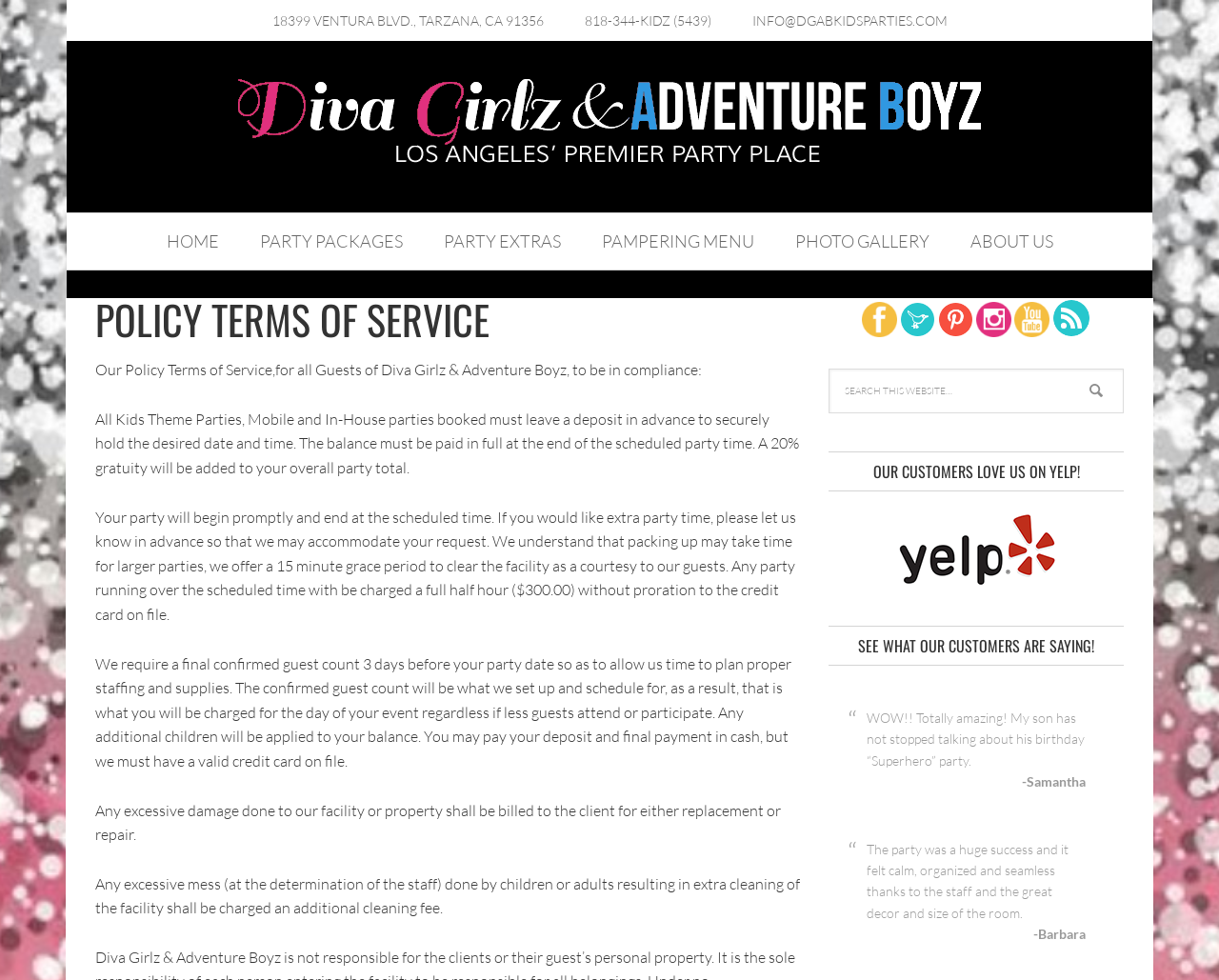Identify the bounding box coordinates of the part that should be clicked to carry out this instruction: "Click the 'HOME' link".

[0.121, 0.218, 0.195, 0.275]